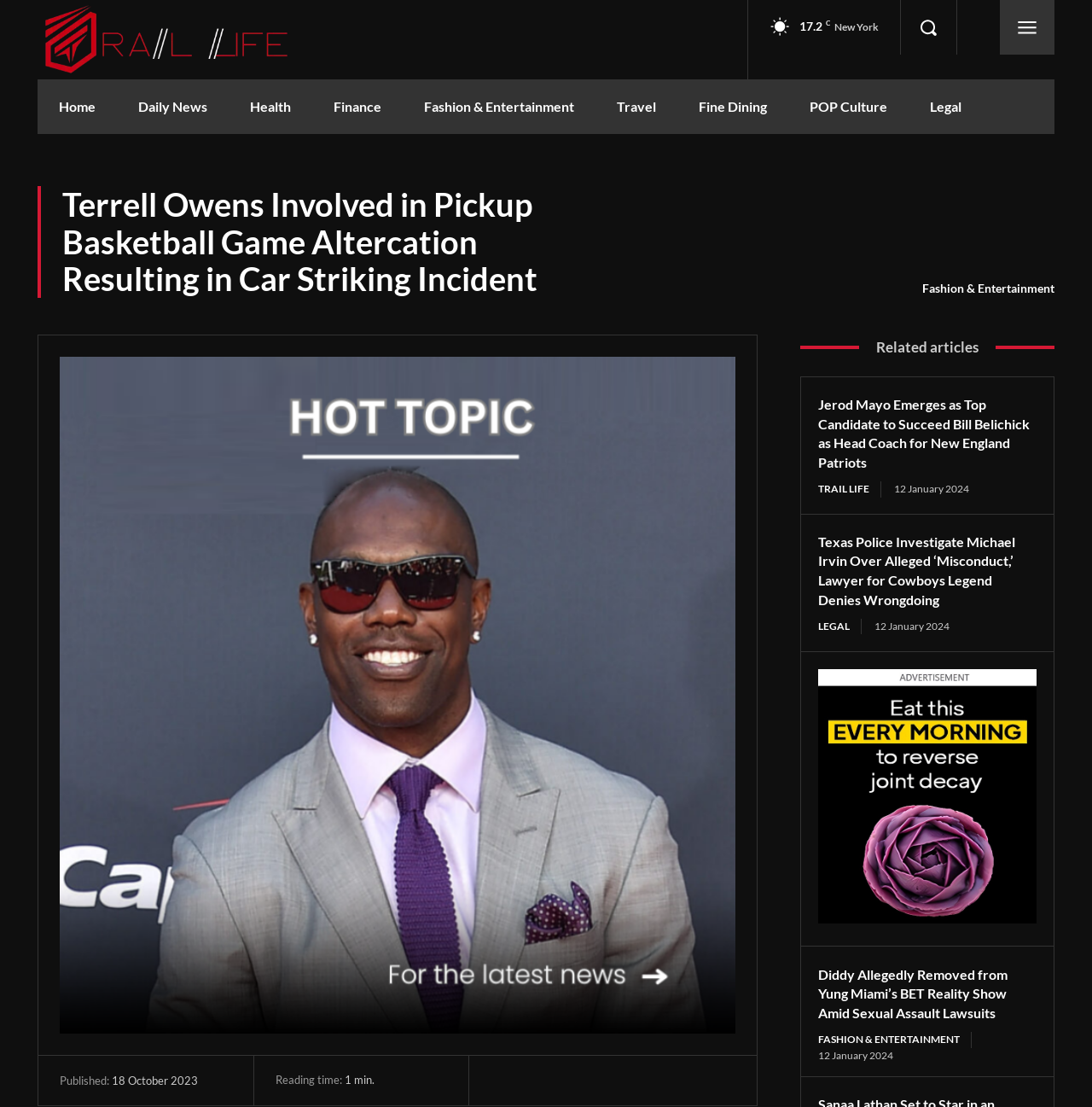Find the bounding box coordinates of the element I should click to carry out the following instruction: "Click the logo".

[0.034, 0.0, 0.269, 0.072]